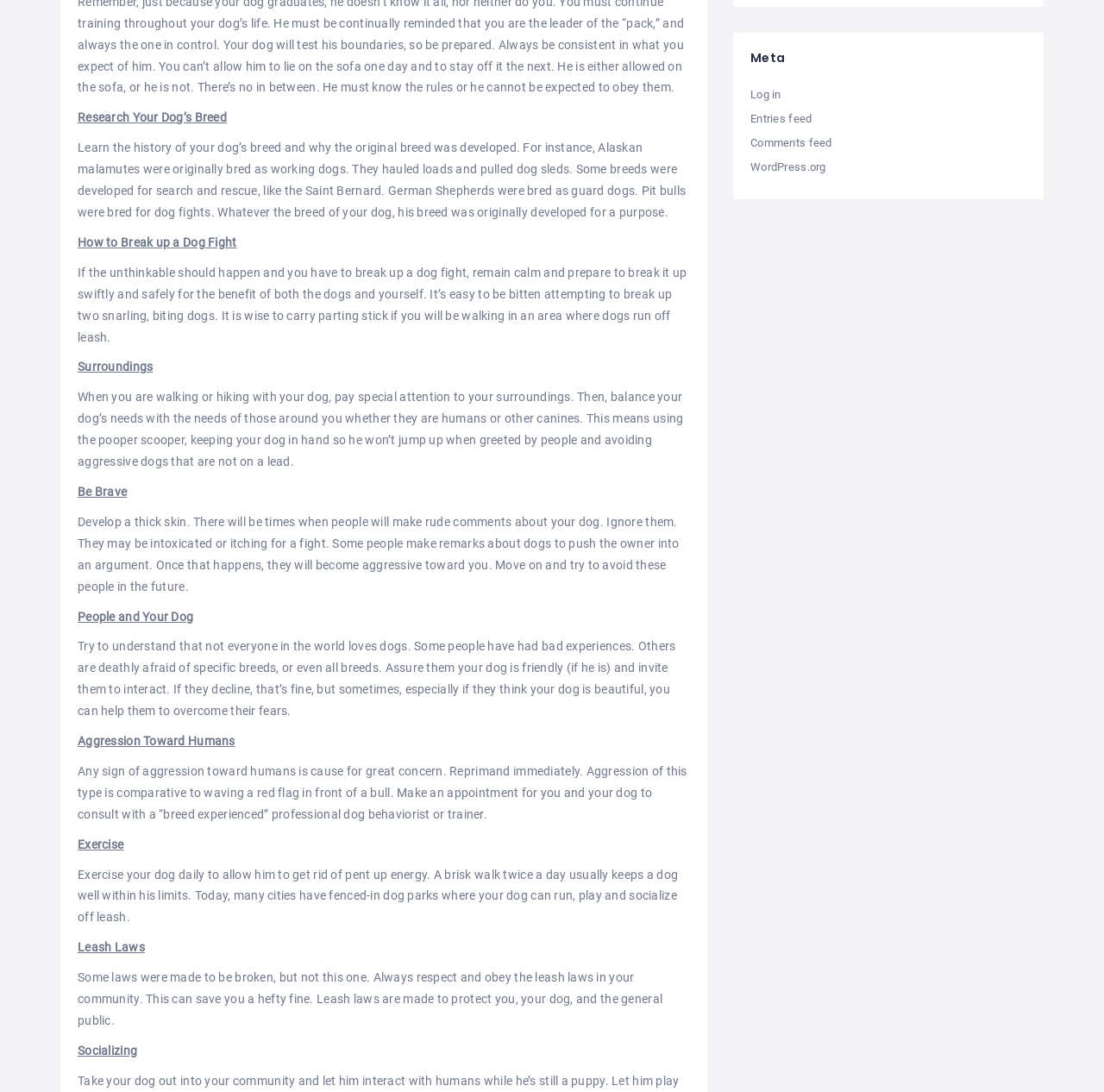Find the coordinates for the bounding box of the element with this description: "« All Events".

None